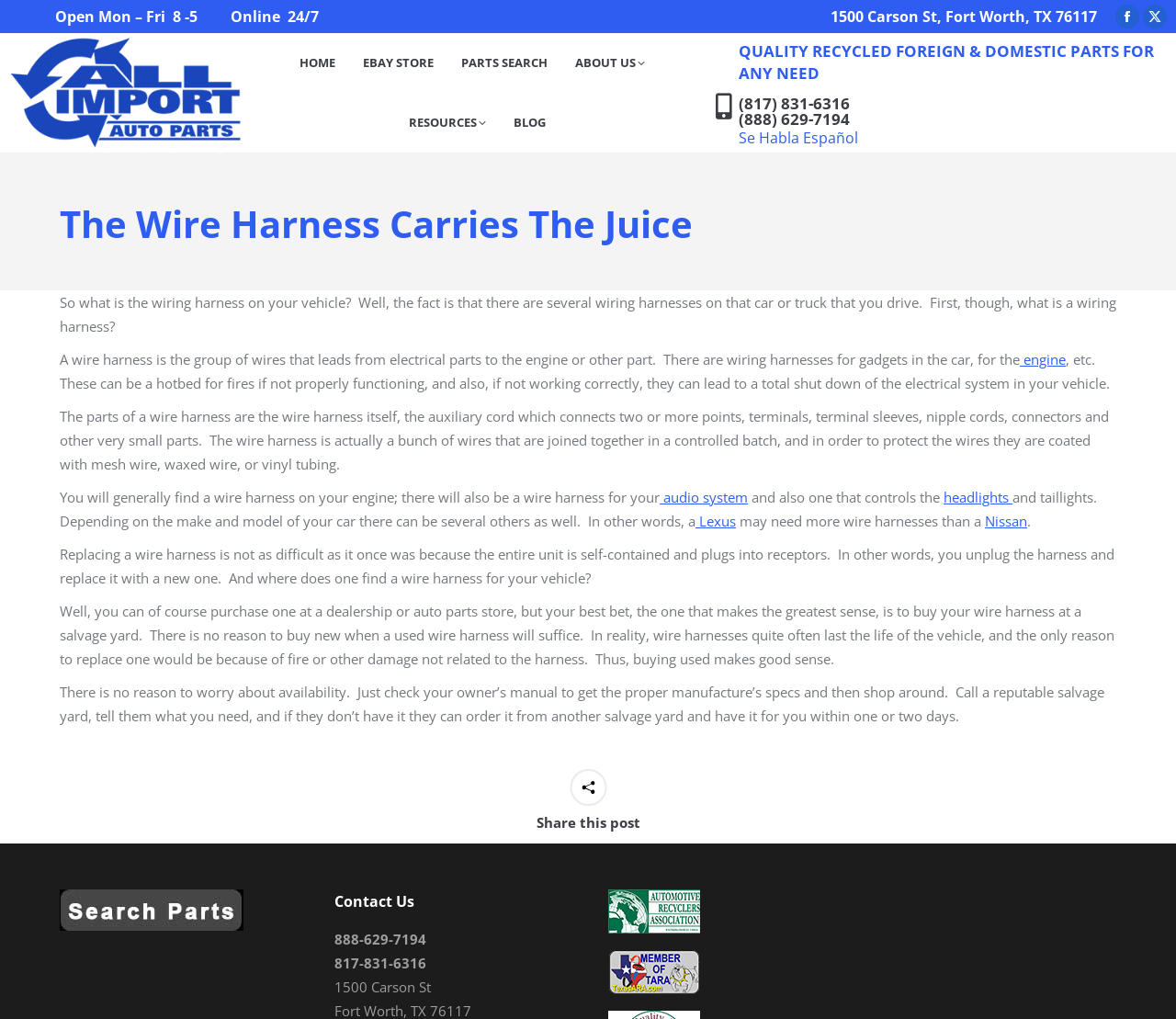Specify the bounding box coordinates of the area to click in order to follow the given instruction: "Search for parts."

[0.384, 0.049, 0.473, 0.075]